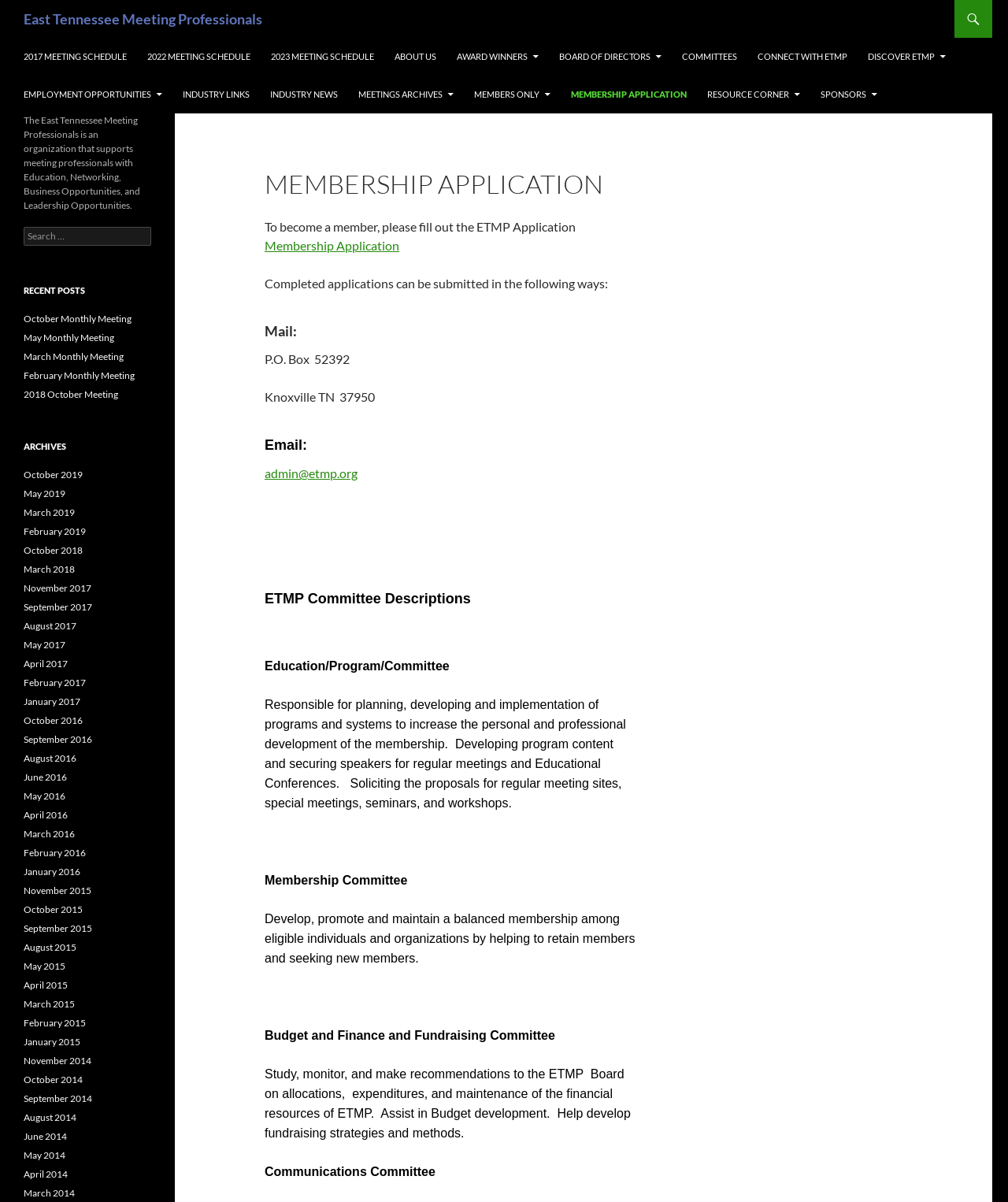Select the bounding box coordinates of the element I need to click to carry out the following instruction: "View the October Monthly Meeting post".

[0.023, 0.26, 0.13, 0.27]